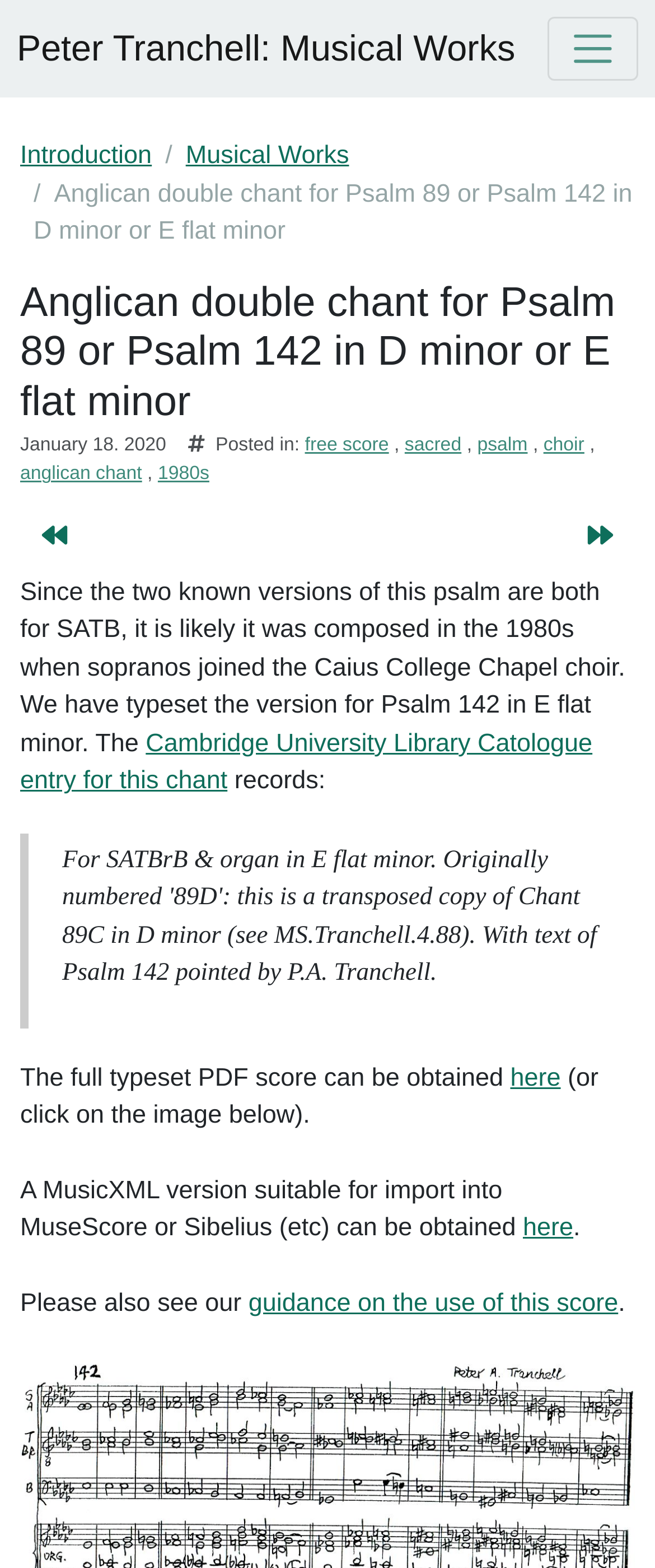Highlight the bounding box coordinates of the element that should be clicked to carry out the following instruction: "Toggle navigation". The coordinates must be given as four float numbers ranging from 0 to 1, i.e., [left, top, right, bottom].

[0.836, 0.011, 0.974, 0.052]